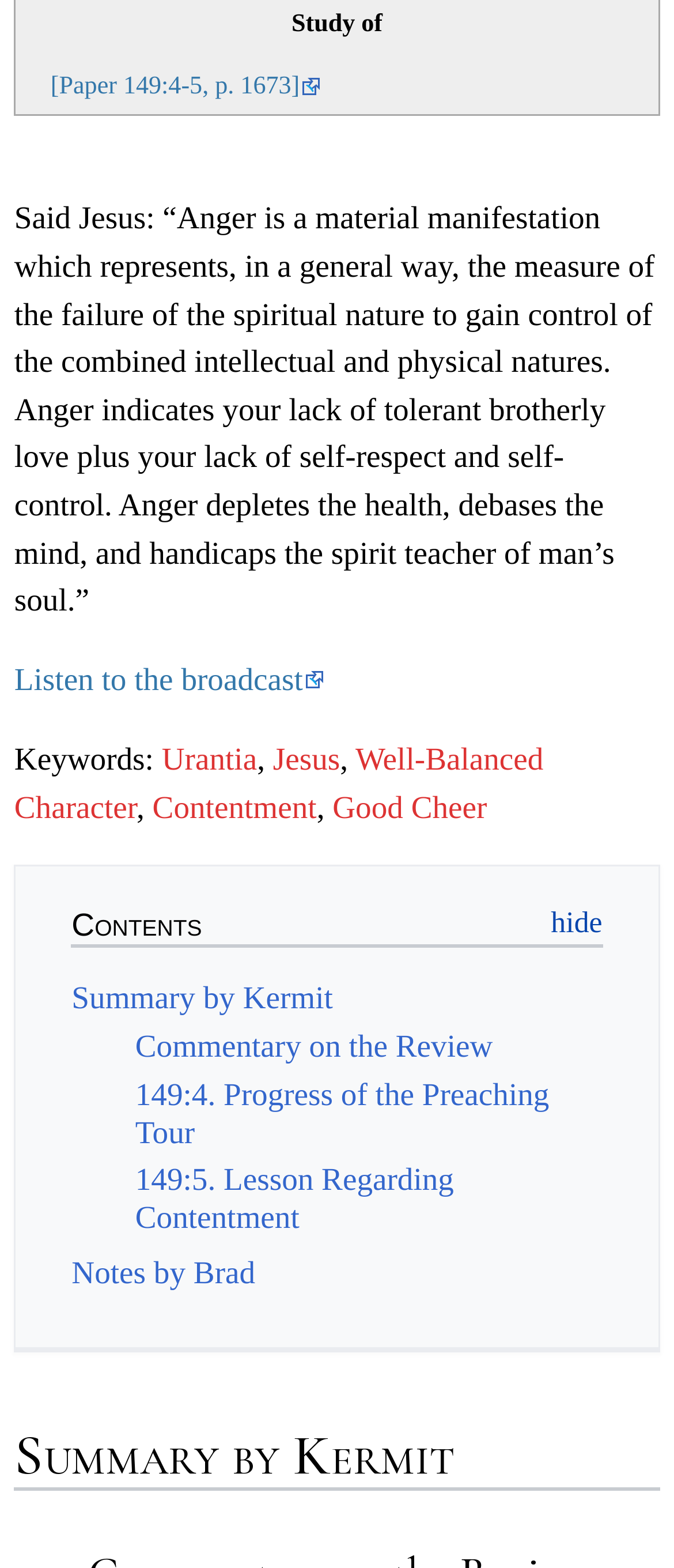Please find and report the bounding box coordinates of the element to click in order to perform the following action: "Hide Contents". The coordinates should be expressed as four float numbers between 0 and 1, in the format [left, top, right, bottom].

[0.123, 0.585, 0.156, 0.599]